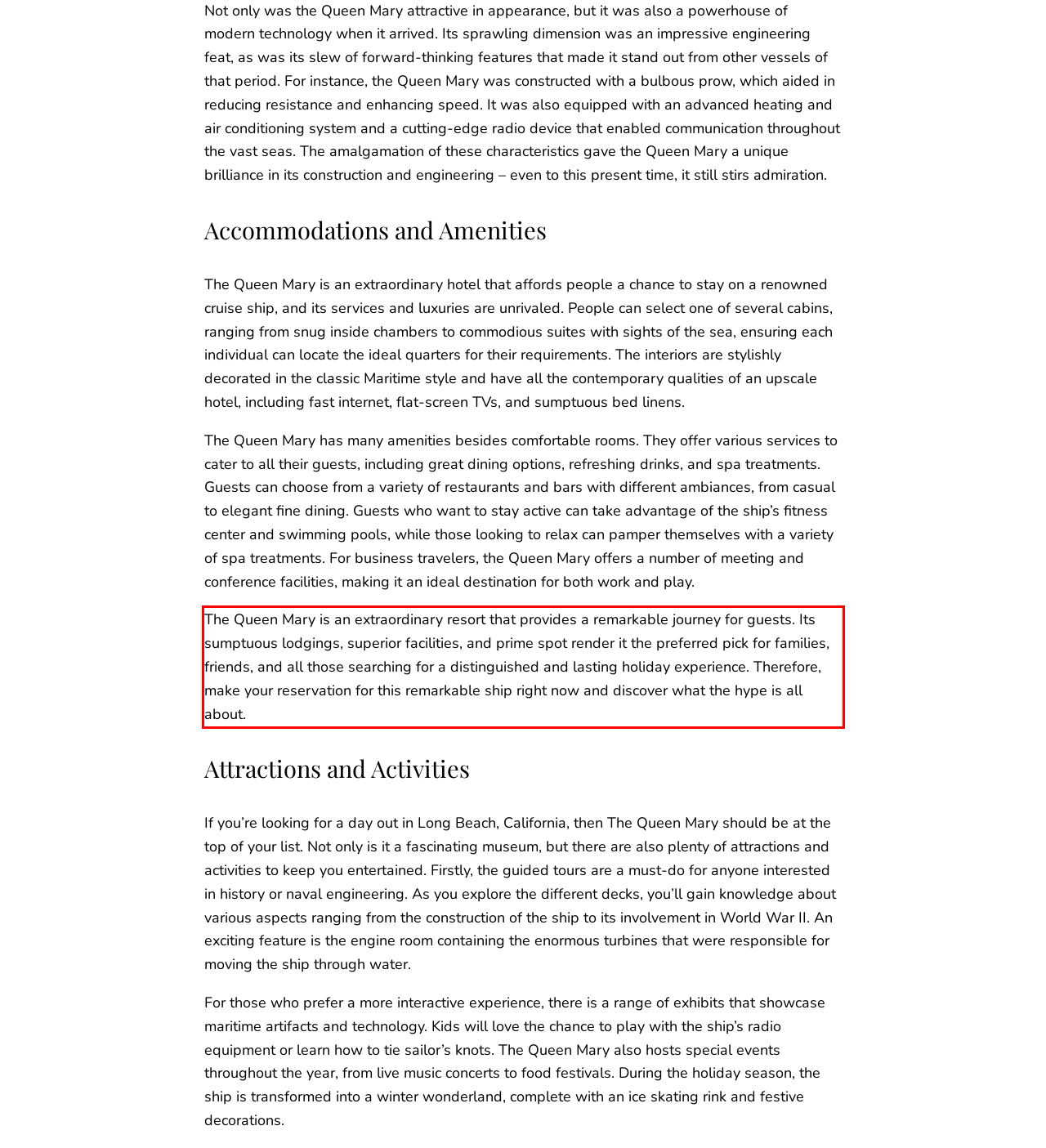Inspect the webpage screenshot that has a red bounding box and use OCR technology to read and display the text inside the red bounding box.

The Queen Mary is an extraordinary resort that provides a remarkable journey for guests. Its sumptuous lodgings, superior facilities, and prime spot render it the preferred pick for families, friends, and all those searching for a distinguished and lasting holiday experience. Therefore, make your reservation for this remarkable ship right now and discover what the hype is all about.